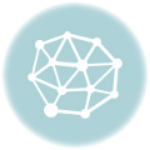Use a single word or phrase to answer the question:
What shape is the background of the image?

Circular